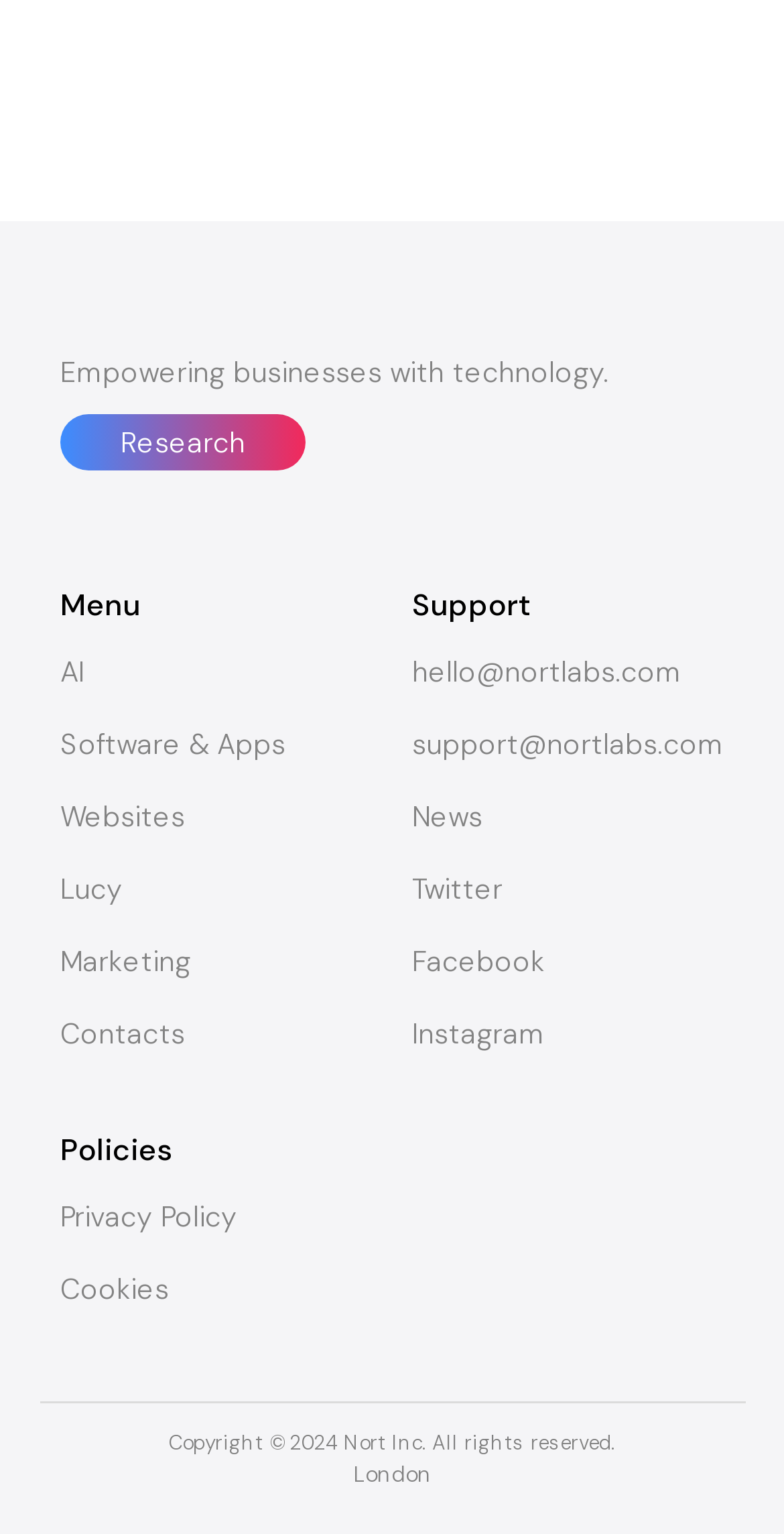In which city is the company located?
Look at the image and provide a short answer using one word or a phrase.

London